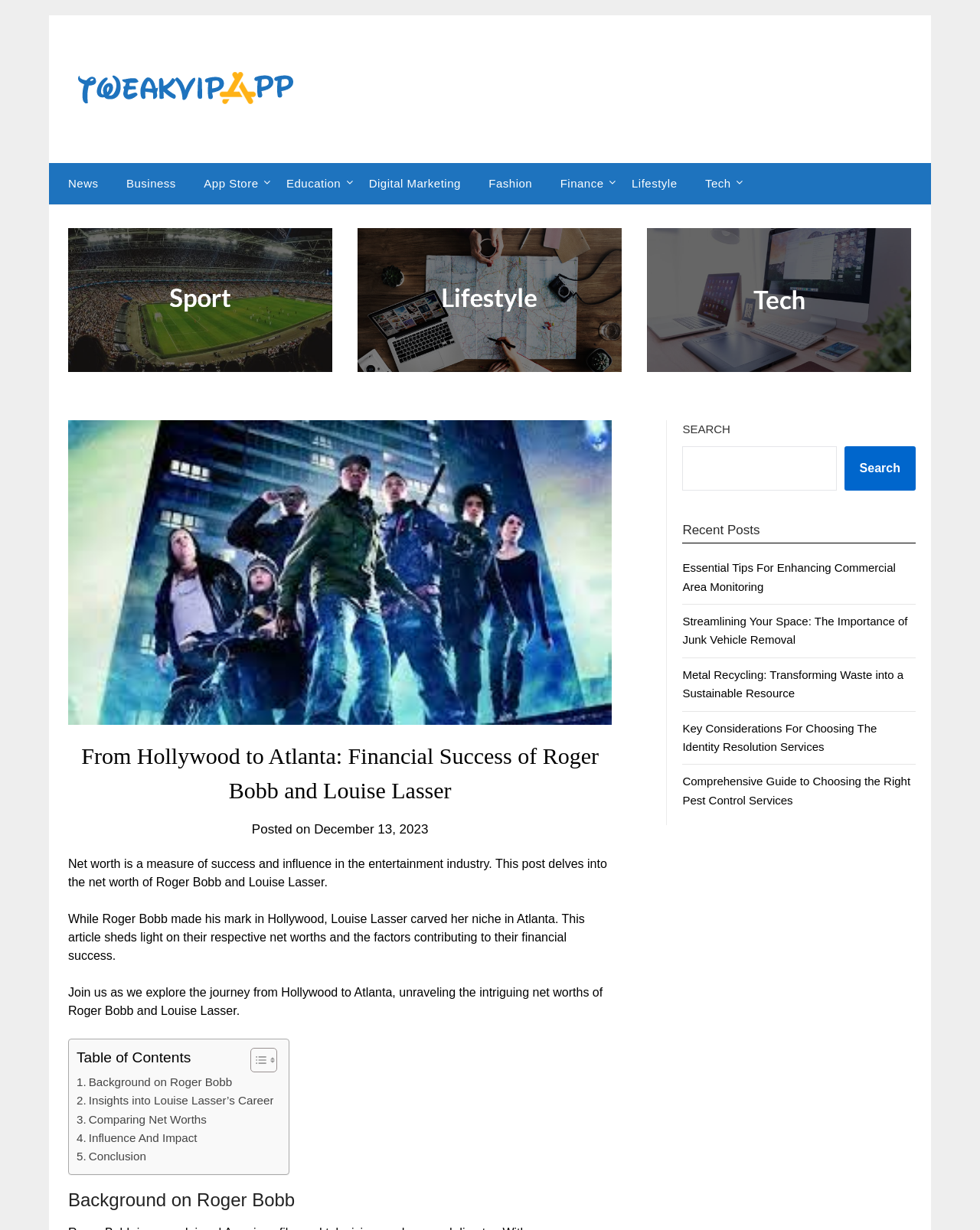Given the element description "App Store", identify the bounding box of the corresponding UI element.

[0.196, 0.133, 0.276, 0.166]